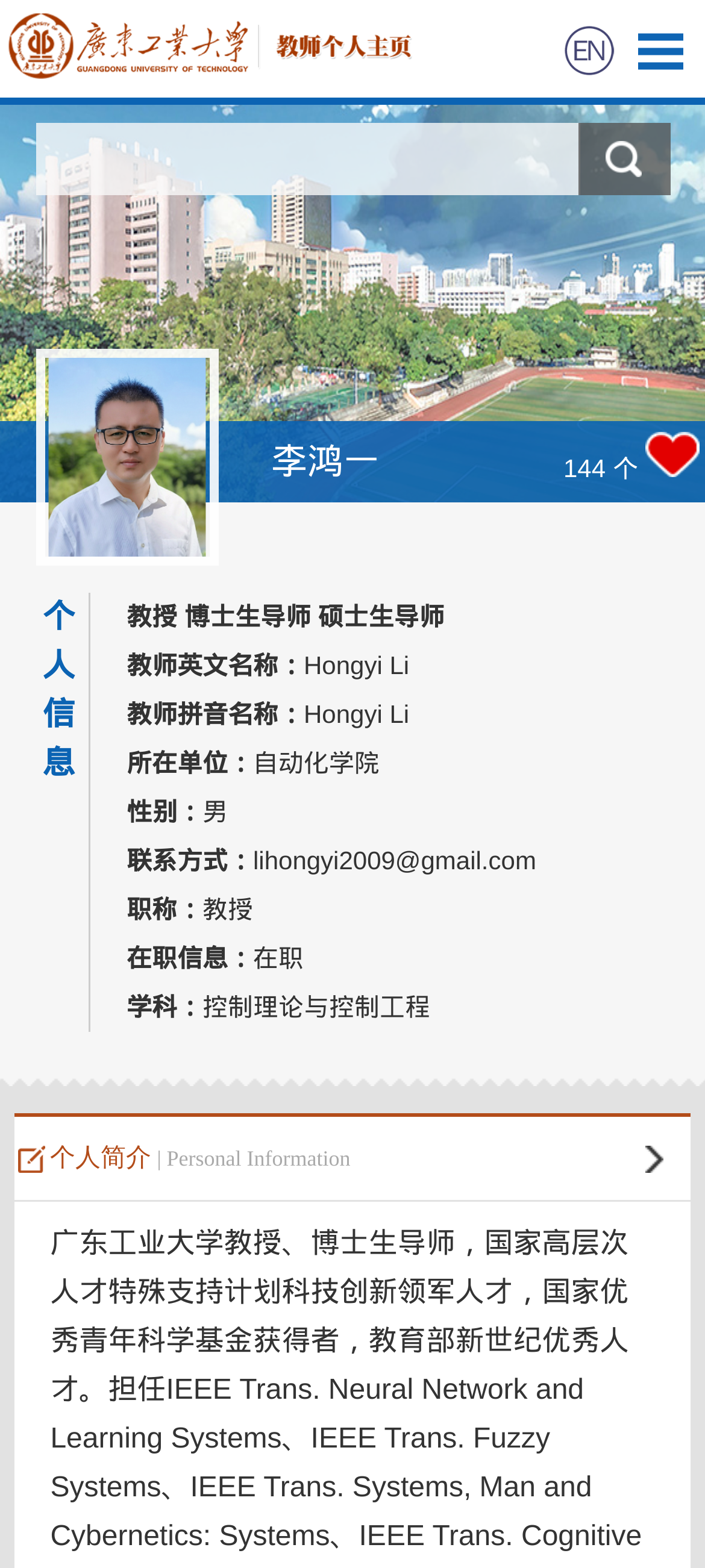Determine the bounding box coordinates of the section to be clicked to follow the instruction: "Go to the homepage". The coordinates should be given as four float numbers between 0 and 1, formatted as [left, top, right, bottom].

[0.0, 0.077, 1.0, 0.137]